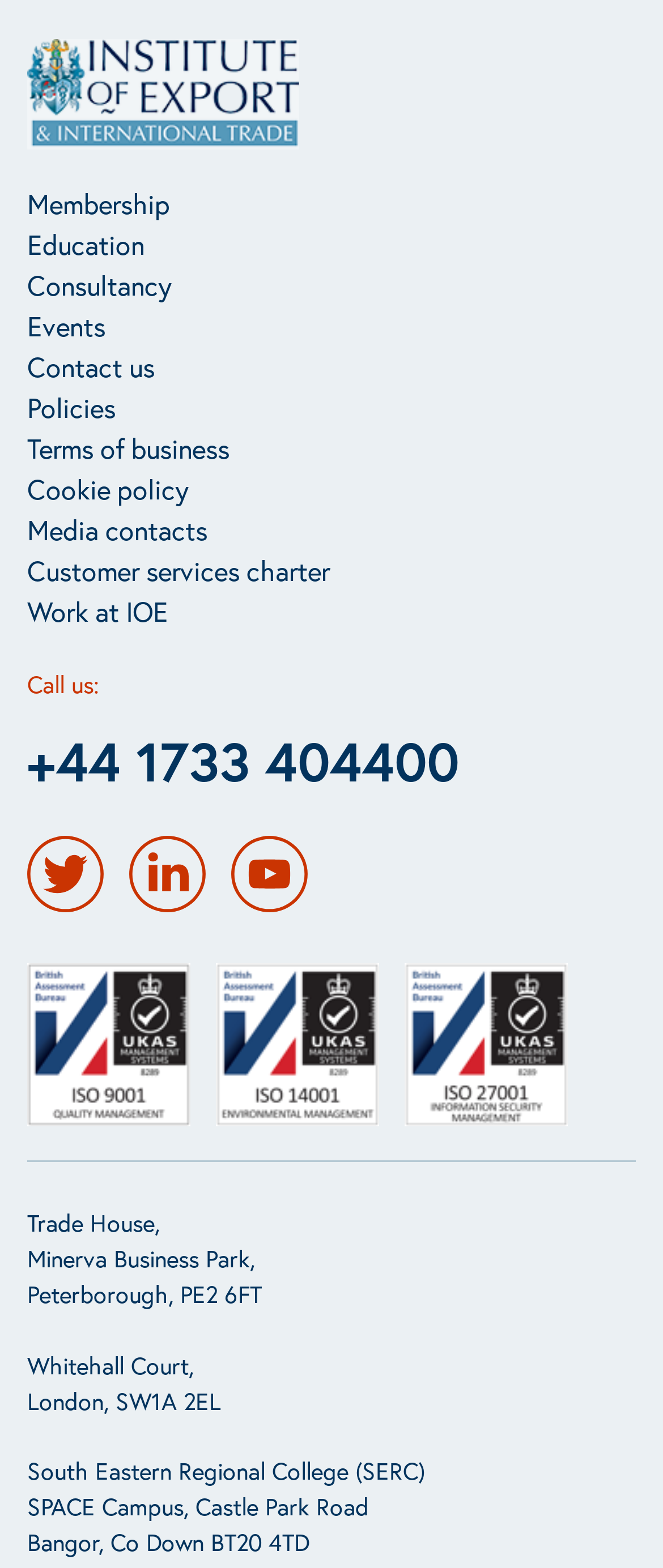Determine the bounding box coordinates of the clickable element to complete this instruction: "Check the time". Provide the coordinates in the format of four float numbers between 0 and 1, [left, top, right, bottom].

None